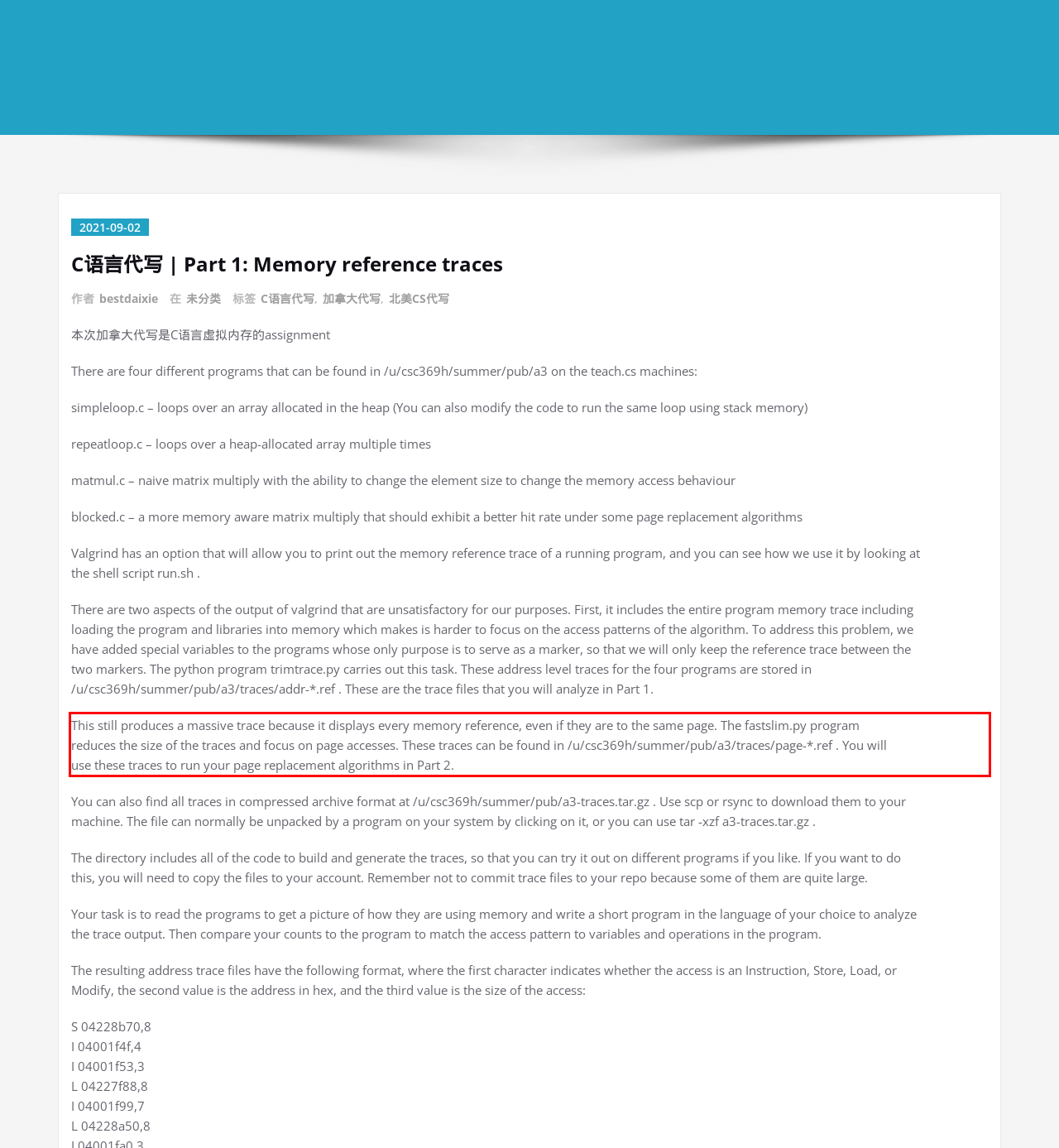Please identify the text within the red rectangular bounding box in the provided webpage screenshot.

This still produces a massive trace because it displays every memory reference, even if they are to the same page. The fastslim.py program reduces the size of the traces and focus on page accesses. These traces can be found in /u/csc369h/summer/pub/a3/traces/page-*.ref . You will use these traces to run your page replacement algorithms in Part 2.